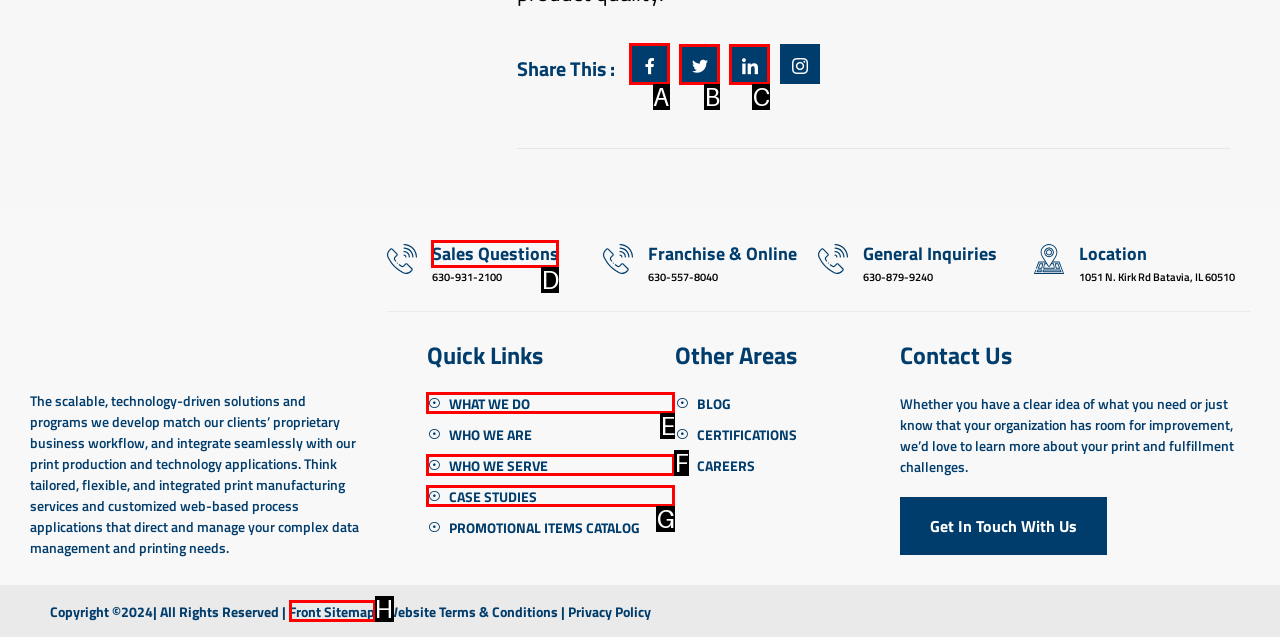Identify the letter of the UI element I need to click to carry out the following instruction: Share on social media

A